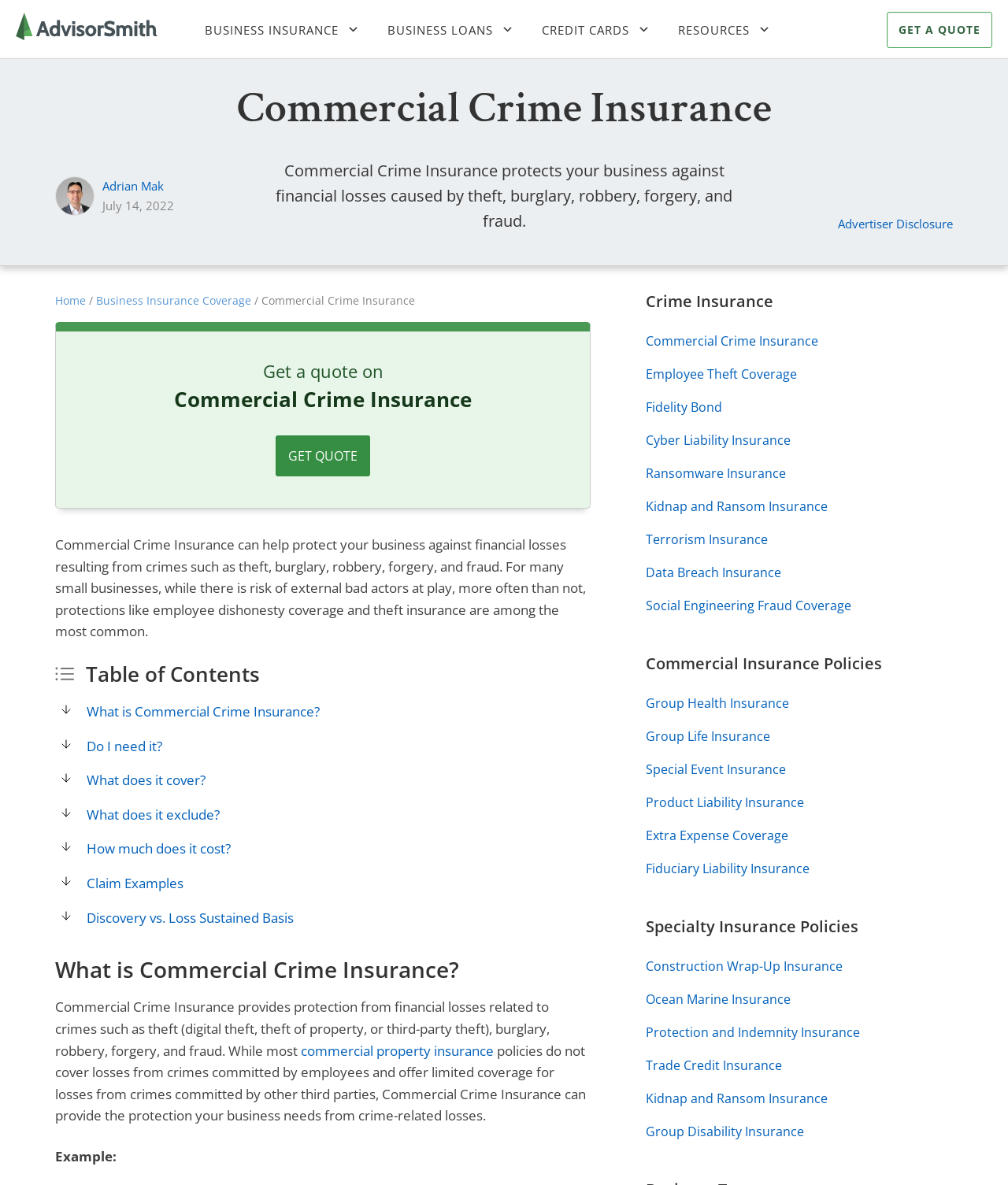Determine the bounding box coordinates (top-left x, top-left y, bottom-right x, bottom-right y) of the UI element described in the following text: Do I need it?

[0.086, 0.622, 0.161, 0.637]